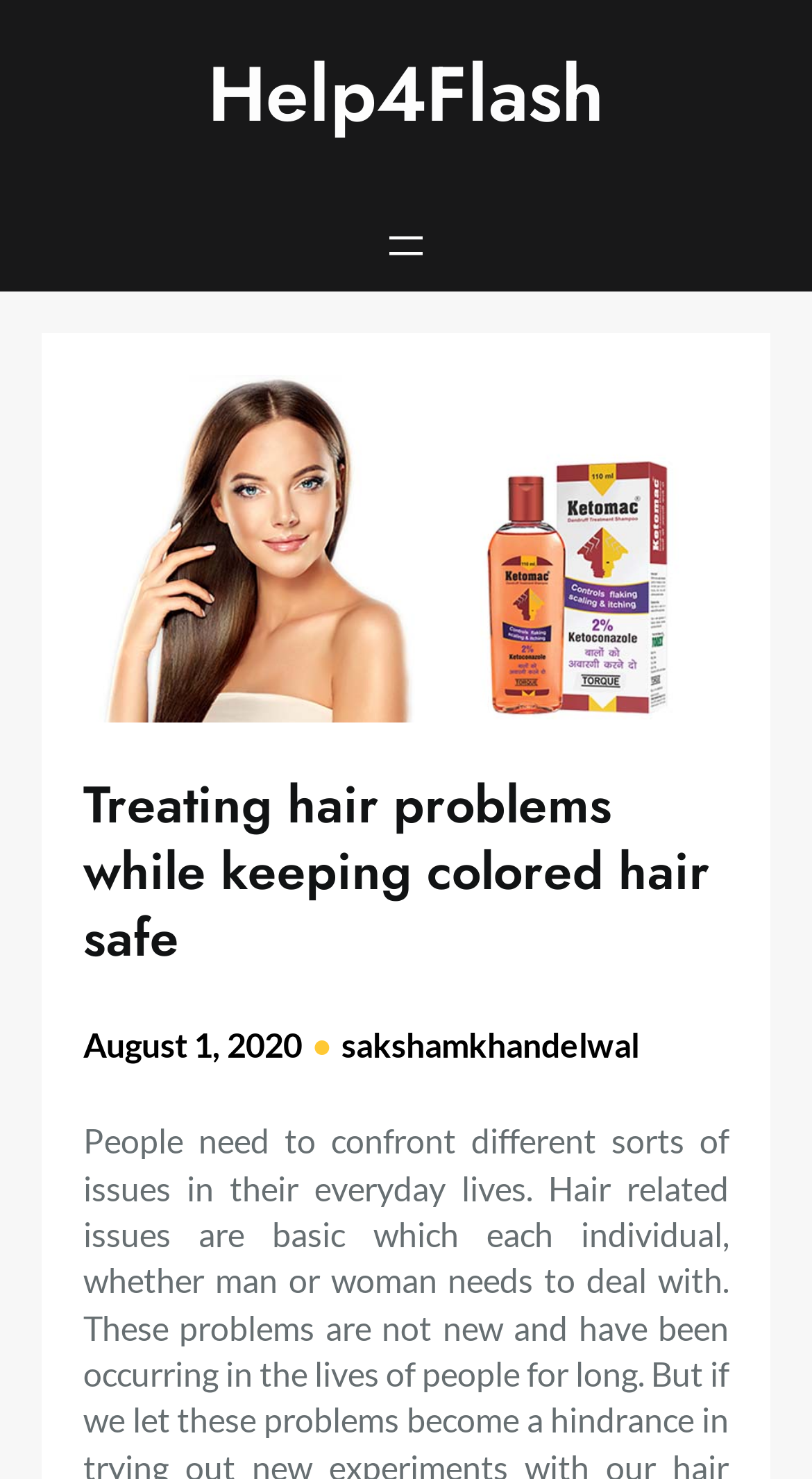What is the topic of the article? Refer to the image and provide a one-word or short phrase answer.

Treating hair problems while keeping colored hair safe